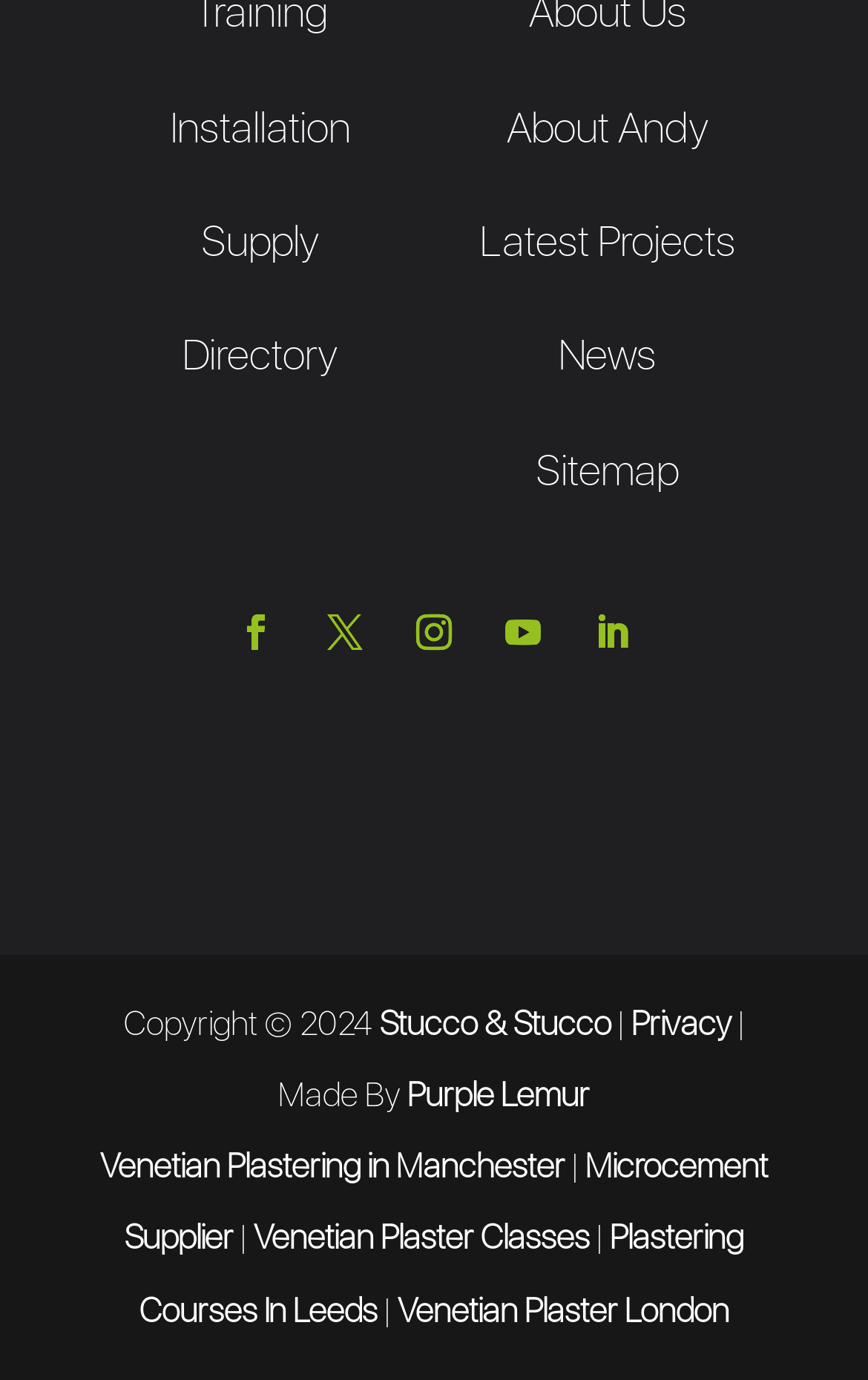Please look at the image and answer the question with a detailed explanation: What is the theme of the 'Latest Projects' link?

The link 'Latest Projects' is likely to showcase the latest projects undertaken by the company, possibly related to stucco, plastering, or other construction-related services.